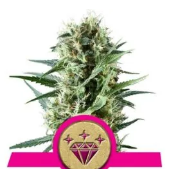Kindly respond to the following question with a single word or a brief phrase: 
Who offers 'Special Kush 1'?

Royal Queen Seeds